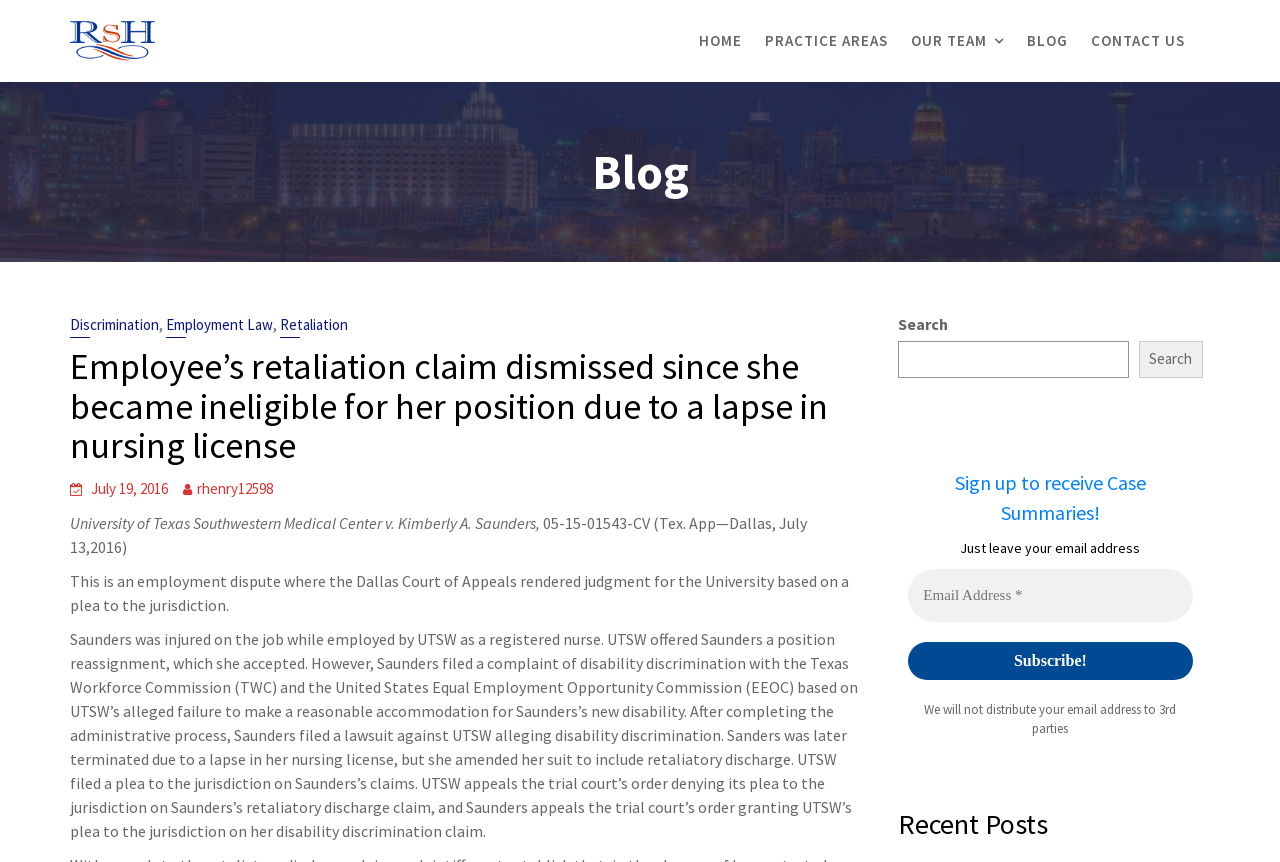Kindly determine the bounding box coordinates for the clickable area to achieve the given instruction: "Read the blog post about Employee’s retaliation claim".

[0.055, 0.403, 0.674, 0.54]